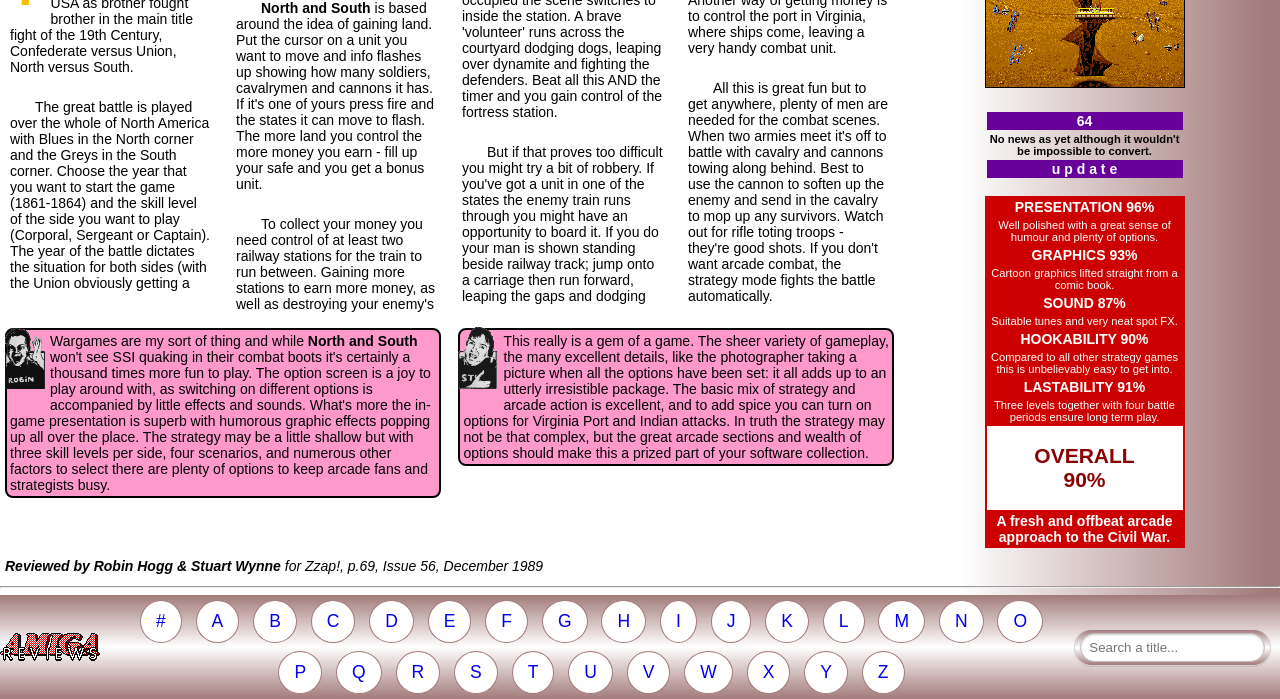What is the overall rating of the game?
We need a detailed and meticulous answer to the question.

The overall rating of the game is mentioned in the table with the heading 'OVERALL 90%'. This is located in the second table on the webpage.